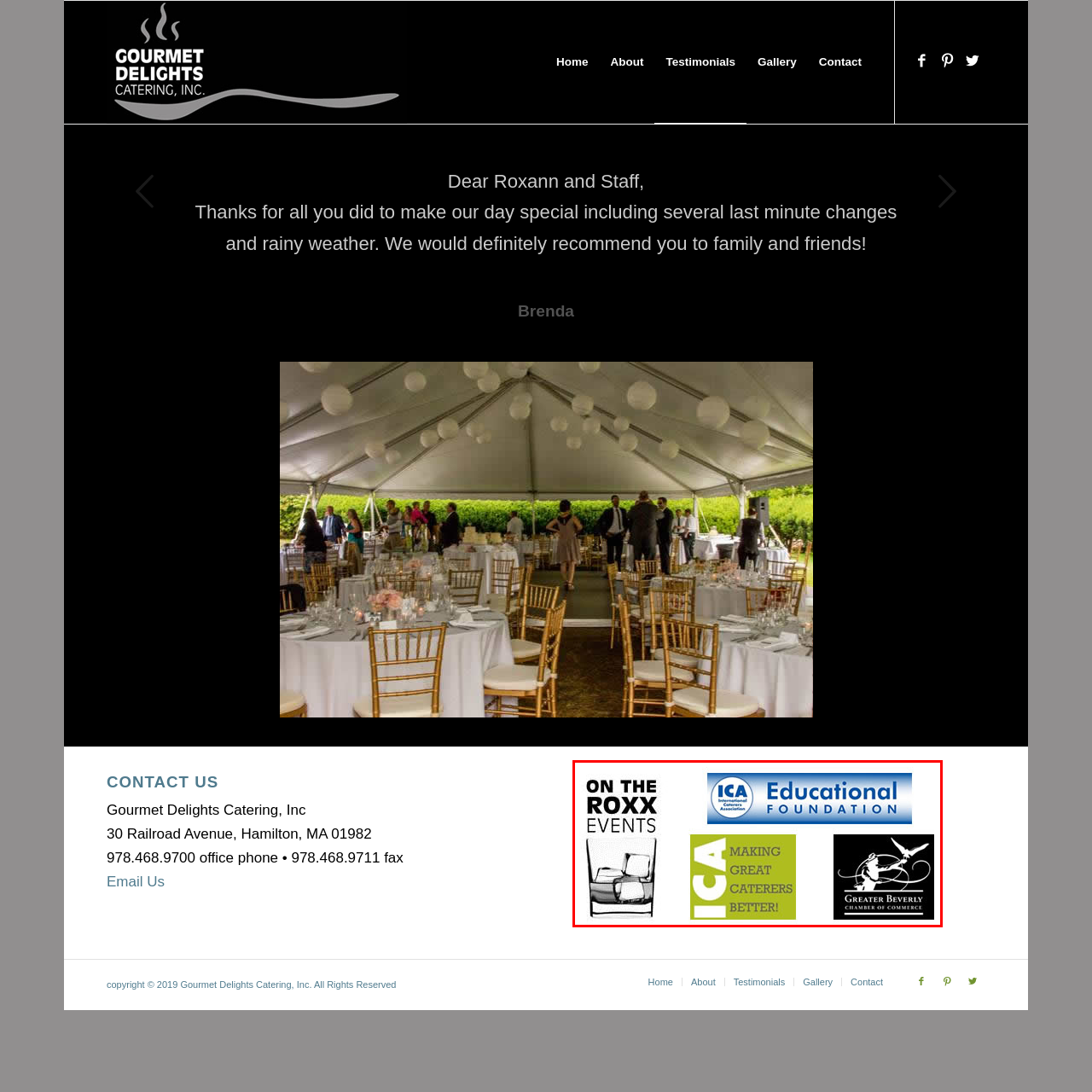Please provide a comprehensive description of the image highlighted by the red bounding box.

This image showcases a collection of logos from various organizations involved in the catering and events industry. The logos include:

1. **On The Roxx Events**: Displayed in the top left corner, this logo features an artistic representation of a glass with ice, indicating a focused theme on events and possibly beverage services.

2. **International Caterers Association (ICA) Educational Foundation**: Positioned in the top center, this logo emphasizes education within the catering sector, signifying a commitment to improving catering practices and standards.

3. **ICA**: The logo below the educational foundation bears the slogan "Making Great Caterers Better!" This highlights the organization’s mission to enhance the skills and expertise of caterers.

4. **Greater Beverly Chamber of Commerce**: Located in the bottom right, this logo represents a local business chamber that supports commercial activity and networking within the Beverly community.

These logos reflect the professionalism and collaborative efforts in the catering industry, emphasizing quality, education, and local business support.